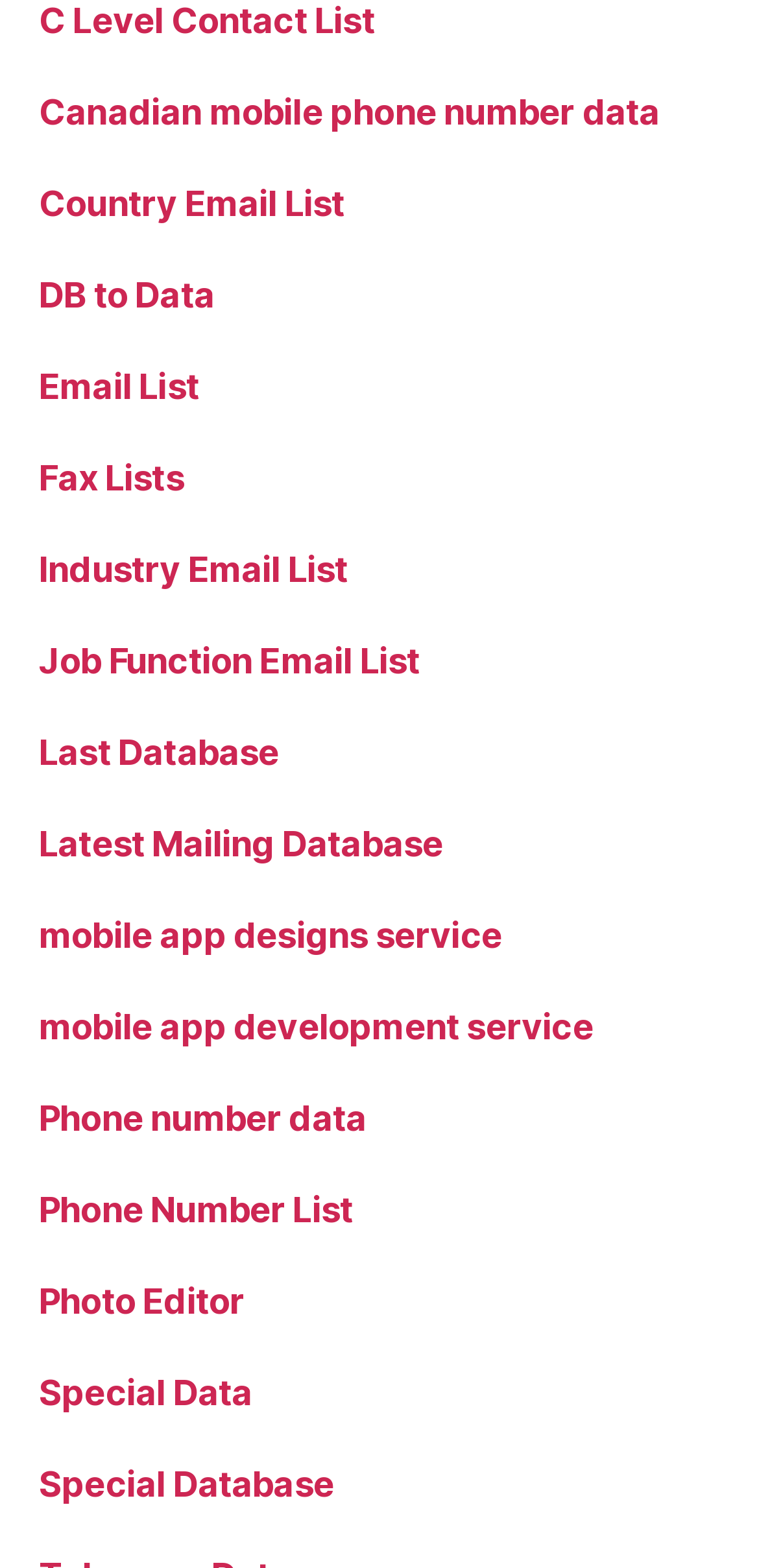What is the last link on the webpage?
Please provide a single word or phrase in response based on the screenshot.

Special Database